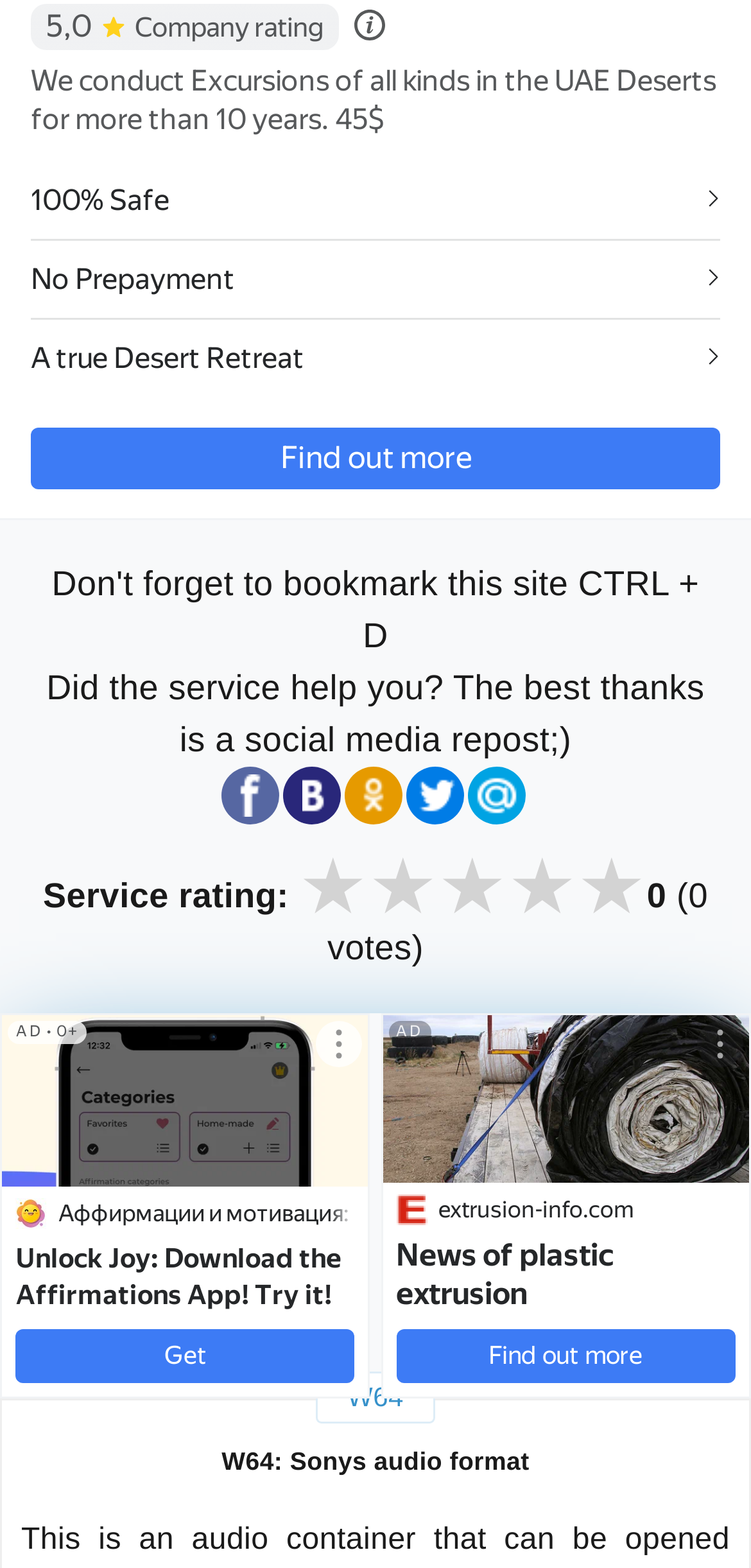Determine the bounding box coordinates of the clickable element necessary to fulfill the instruction: "Click on 'extrusion-info.com'". Provide the coordinates as four float numbers within the 0 to 1 range, i.e., [left, top, right, bottom].

[0.528, 0.761, 0.846, 0.781]